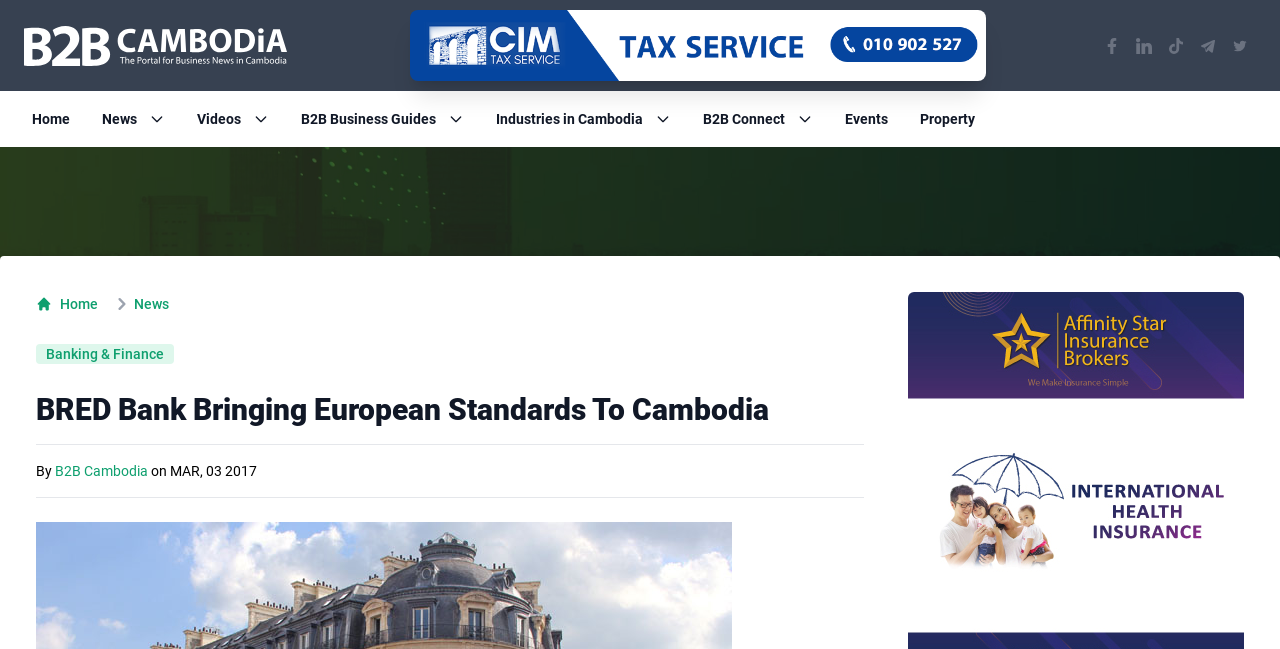Determine the bounding box coordinates of the section I need to click to execute the following instruction: "Check Events". Provide the coordinates as four float numbers between 0 and 1, i.e., [left, top, right, bottom].

[0.66, 0.166, 0.694, 0.202]